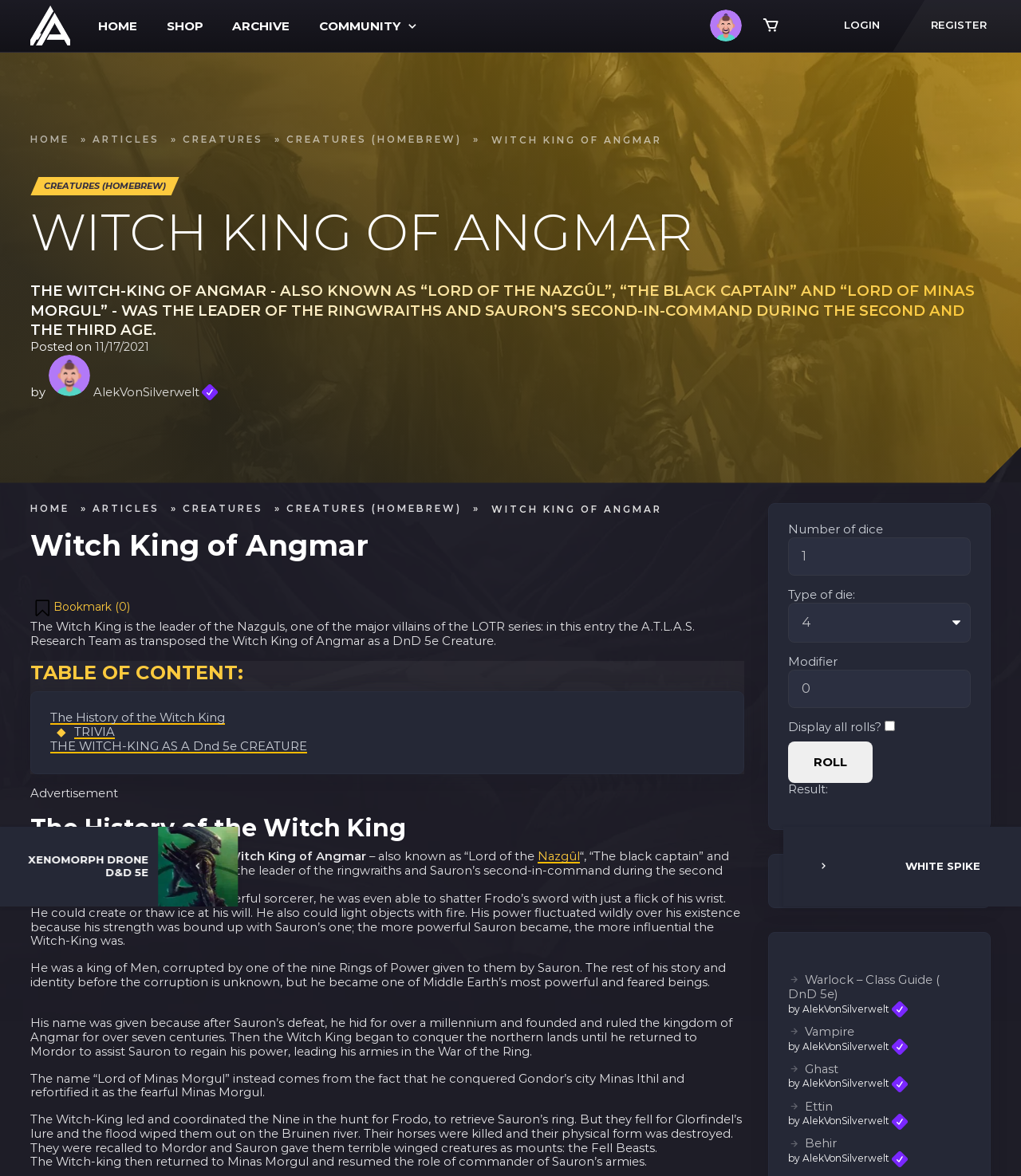Identify the bounding box coordinates for the region to click in order to carry out this instruction: "Read the article about the 'Witch King of Angmar'". Provide the coordinates using four float numbers between 0 and 1, formatted as [left, top, right, bottom].

[0.03, 0.173, 0.97, 0.223]